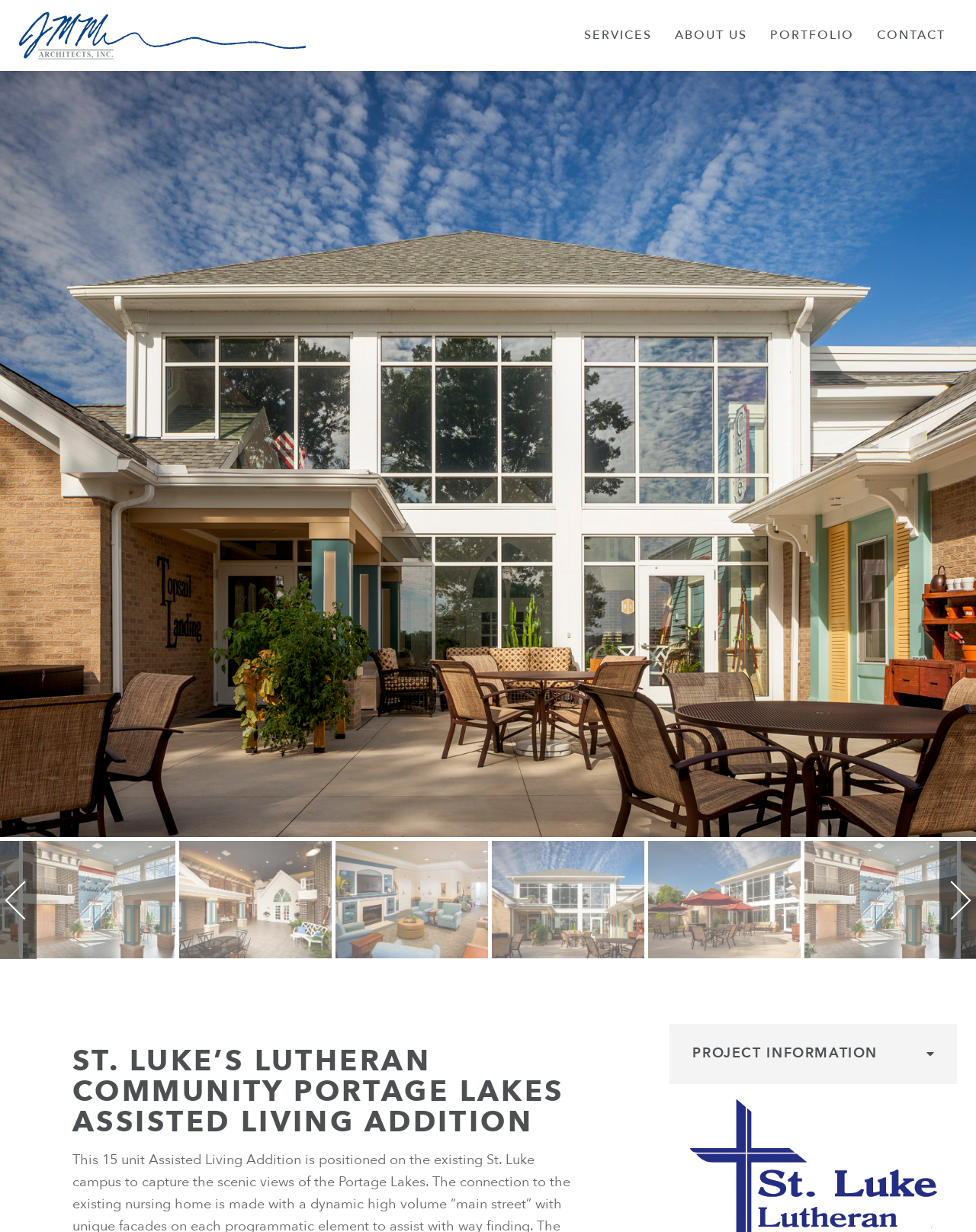Generate a thorough explanation of the webpage's elements.

The webpage is about JMM Architects, a premier architecture firm specializing in master planning and design of senior living facilities. At the top left of the page, there is a link to the company's homepage, "JMM Architects". To the right of it, there are four more links: "SERVICES", "ABOUT US", "PORTFOLIO", and "CONTACT", which are likely the main navigation menu of the website.

Below the navigation menu, there is a large figure that spans the entire width of the page, possibly an image or a banner. Within this figure, there is a link, but its purpose is unclear.

Further down the page, there are six links arranged horizontally, possibly representing different projects or categories. These links are positioned below the large figure and above the main content area.

The main content area is divided into two sections. The first section has a heading "ST. LUKE’S LUTHERAN COMMUNITY PORTAGE LAKES ASSISTED LIVING ADDITION", which suggests that this section is about a specific project. The second section has a heading "PROJECT INFORMATION", which likely provides details about the project.

Overall, the webpage appears to be a project showcase or a case study, highlighting JMM Architects' work on a specific senior living facility project.